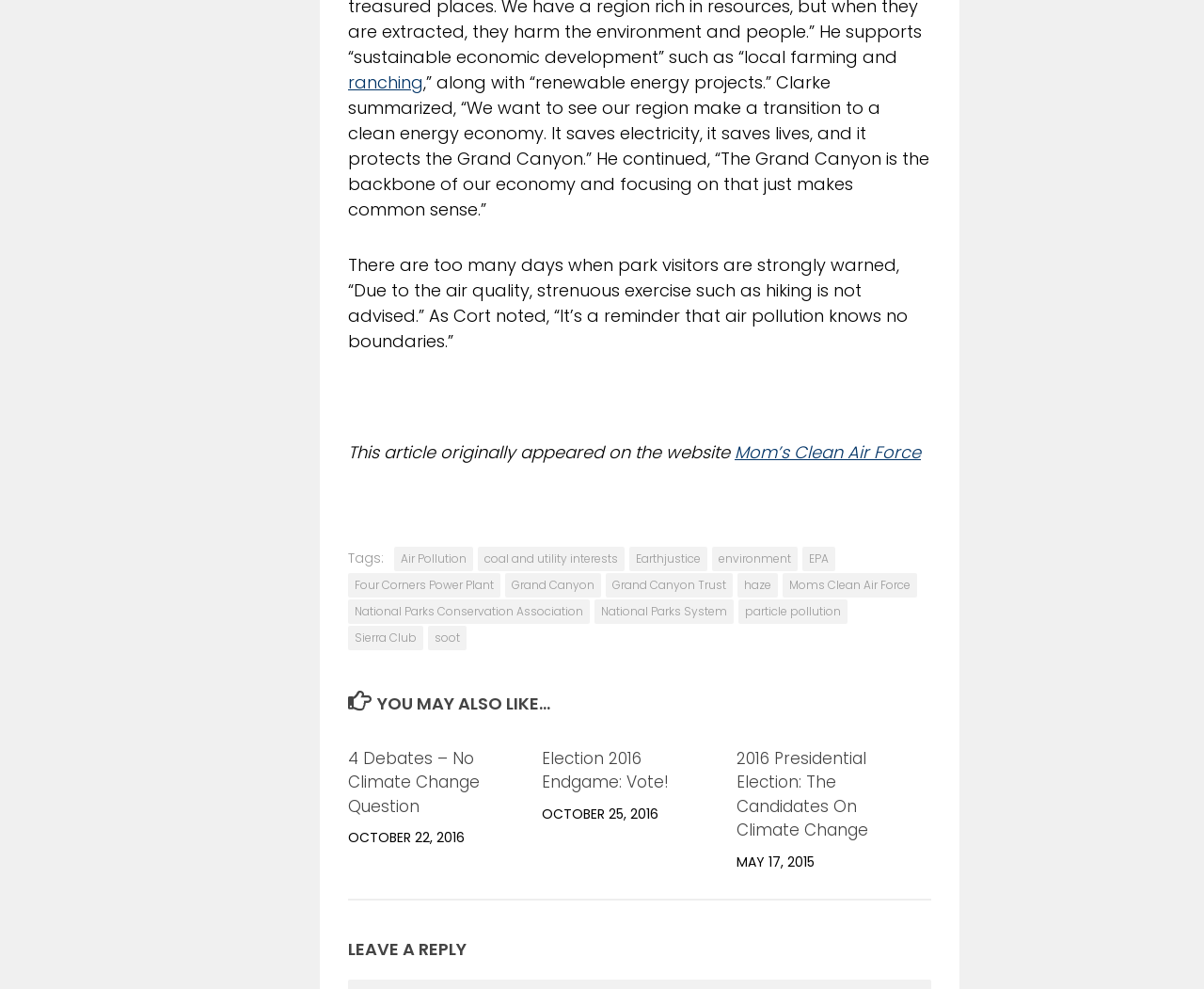Find the bounding box coordinates of the clickable area that will achieve the following instruction: "Read the article about 4 Debates – No Climate Change Question".

[0.289, 0.755, 0.398, 0.827]